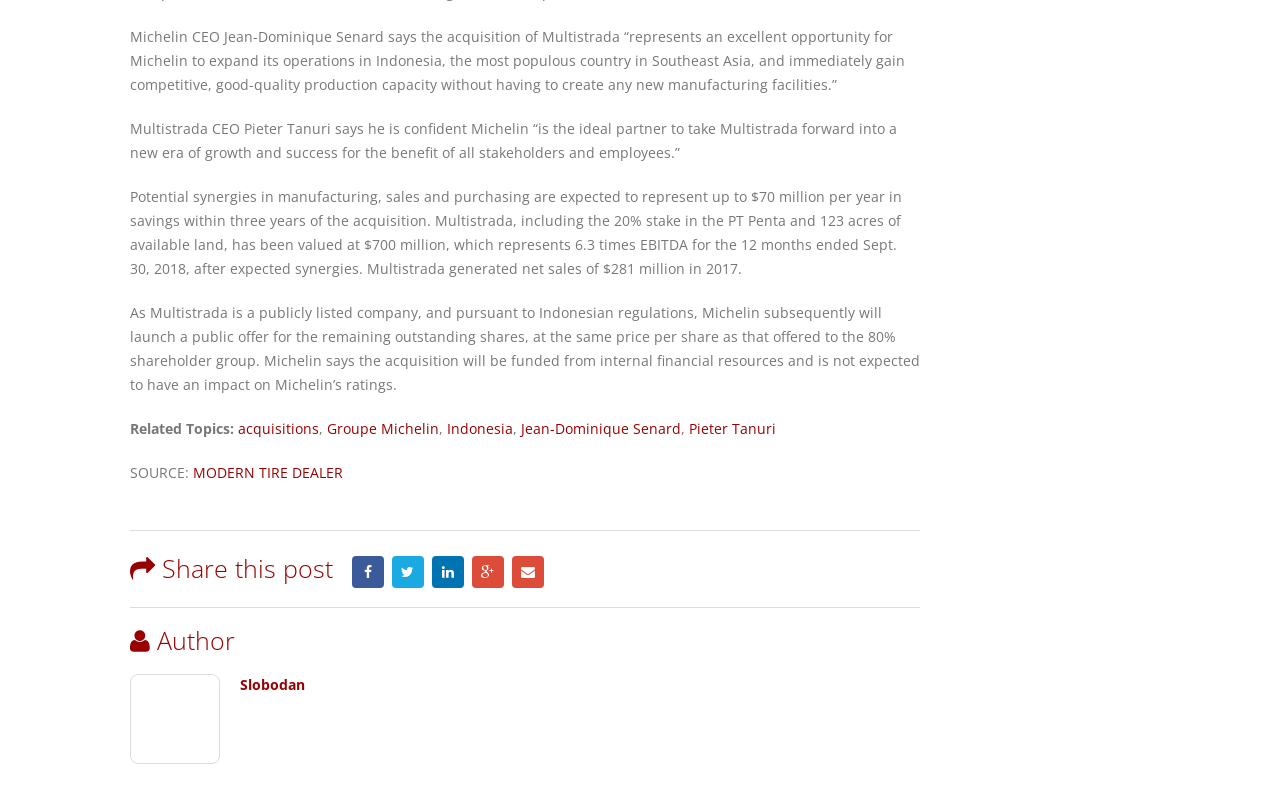Who is the CEO of Michelin?
From the details in the image, provide a complete and detailed answer to the question.

The webpage mentions that Michelin CEO Jean-Dominique Senard says the acquisition of Multistrada represents an excellent opportunity for Michelin to expand its operations in Indonesia.